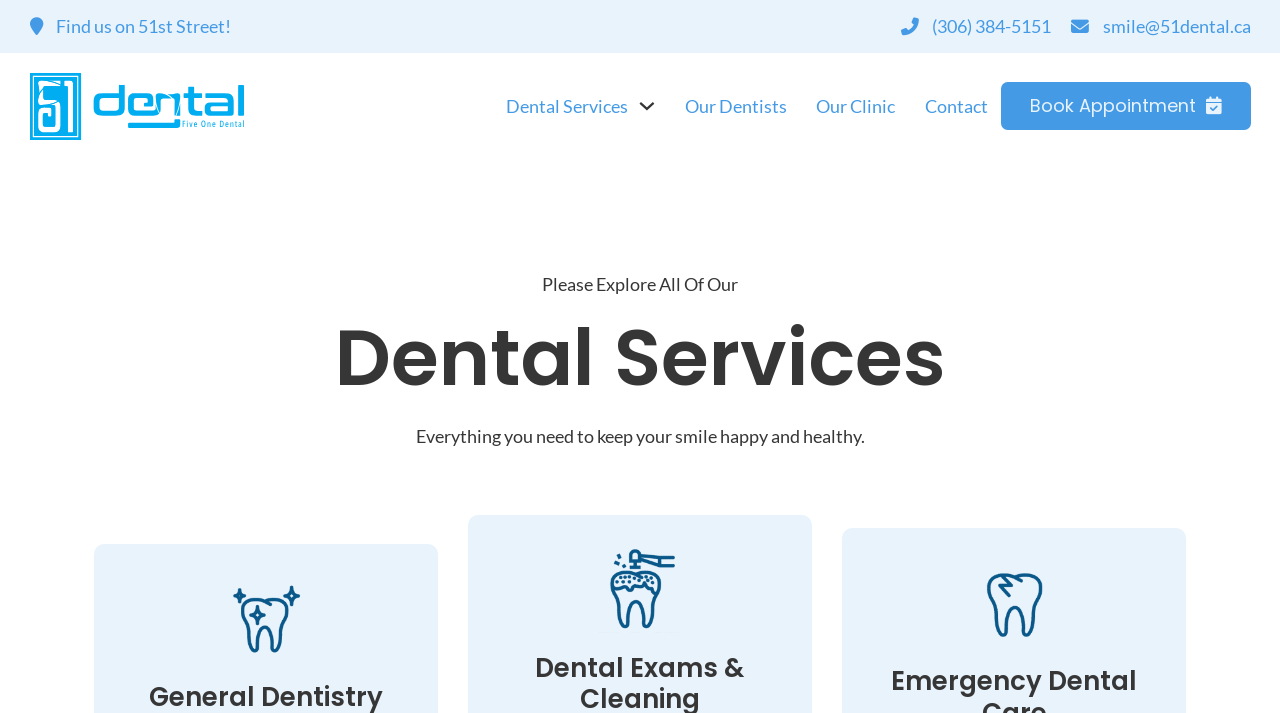What is the phone number of Midtown Dental?
Carefully examine the image and provide a detailed answer to the question.

I found the phone number by looking at the link element with the OCR text ' (306) 384-5151' which is located at the top of the webpage.